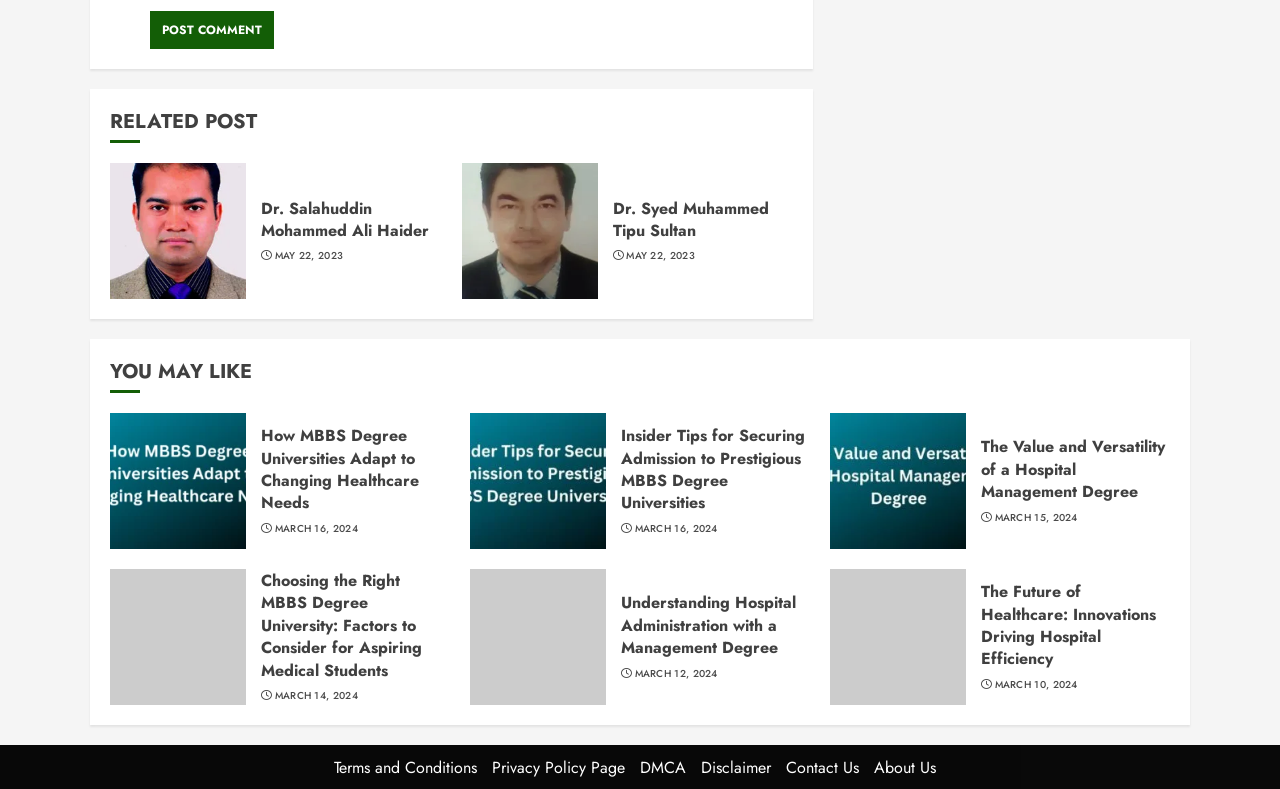Pinpoint the bounding box coordinates for the area that should be clicked to perform the following instruction: "Post a comment".

[0.117, 0.014, 0.214, 0.062]